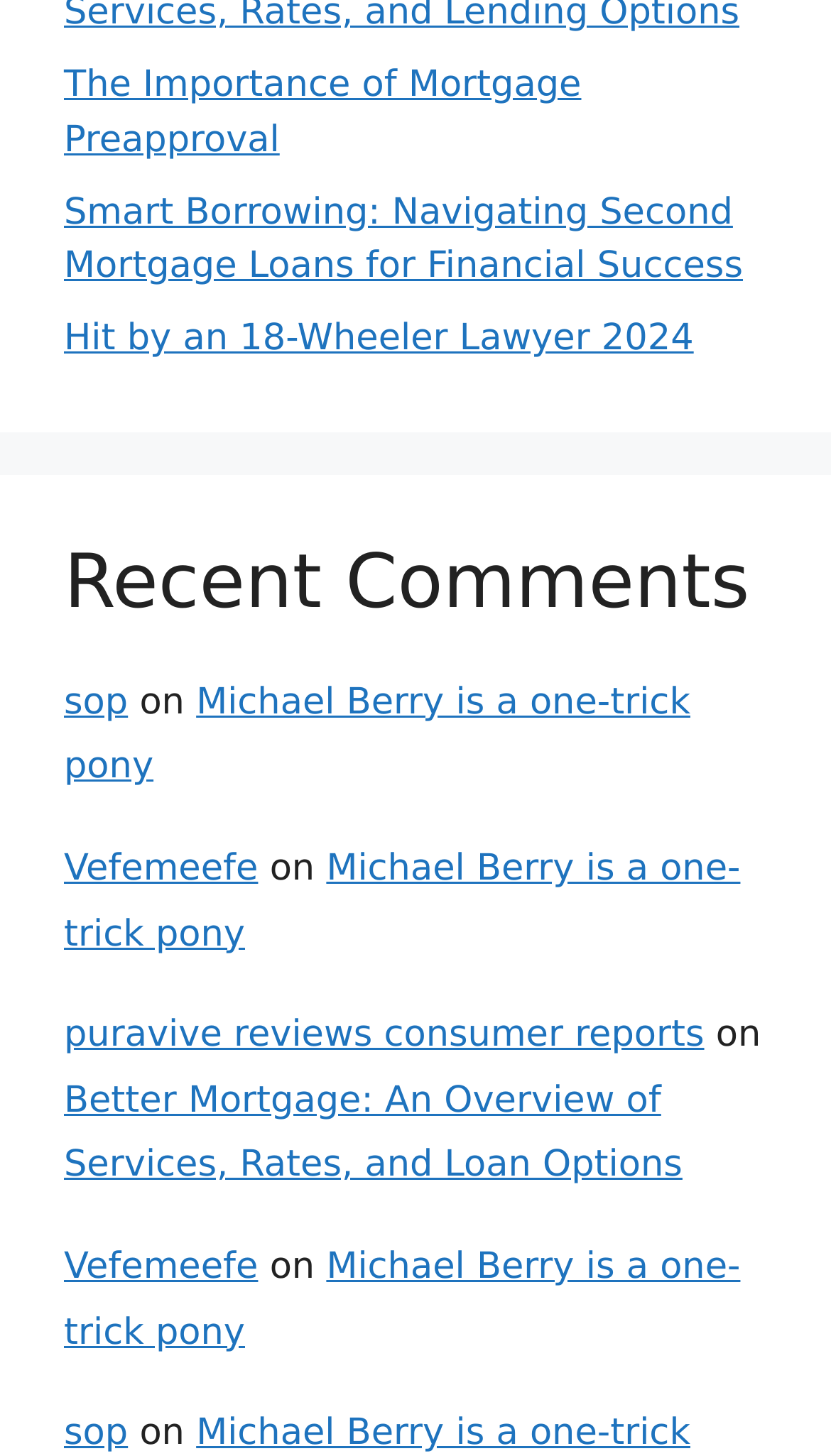Specify the bounding box coordinates of the area to click in order to execute this command: 'View recent comments'. The coordinates should consist of four float numbers ranging from 0 to 1, and should be formatted as [left, top, right, bottom].

[0.077, 0.37, 0.923, 0.431]